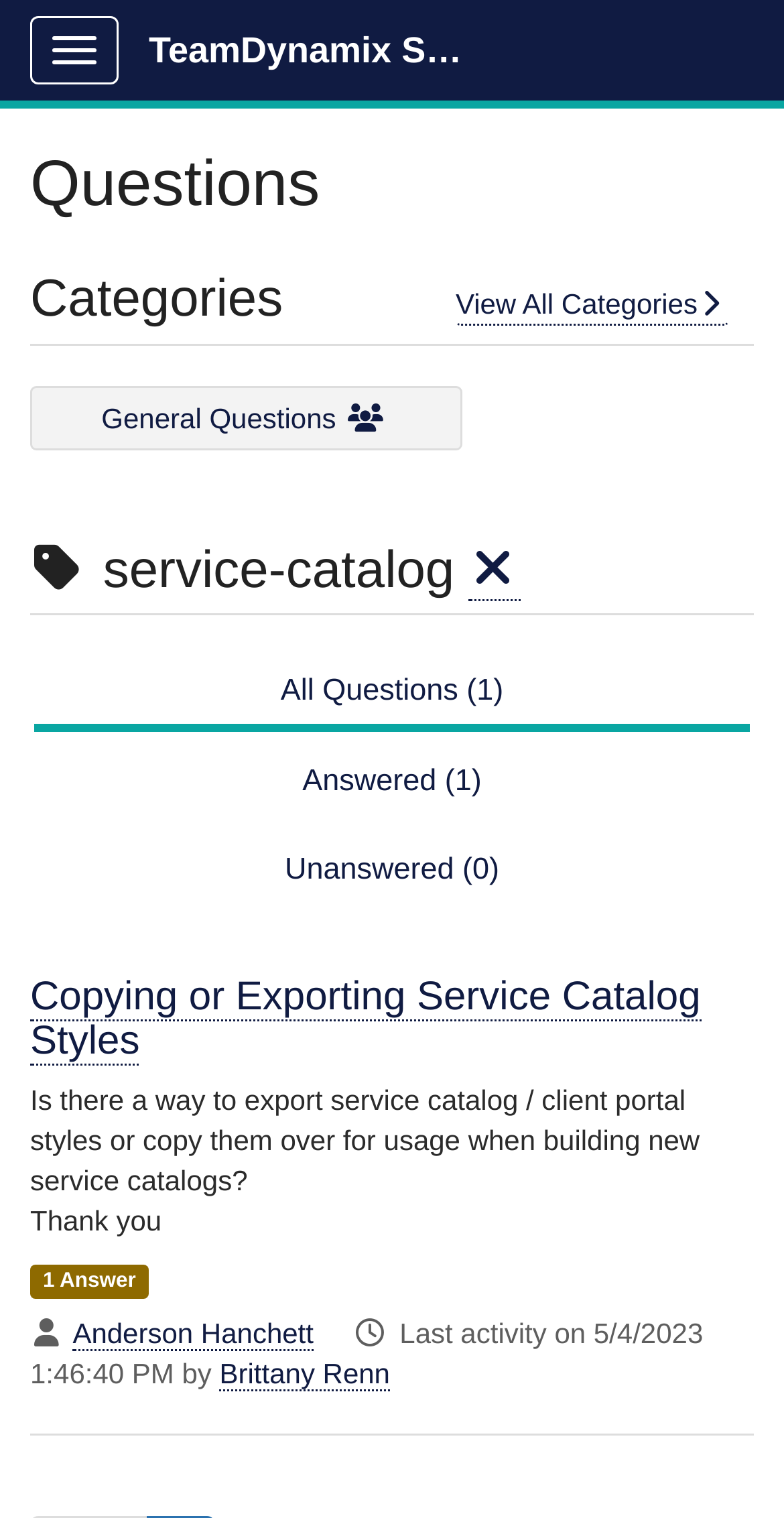Please identify the bounding box coordinates of the region to click in order to complete the task: "View answer by Anderson Hanchett". The coordinates must be four float numbers between 0 and 1, specified as [left, top, right, bottom].

[0.093, 0.867, 0.4, 0.89]